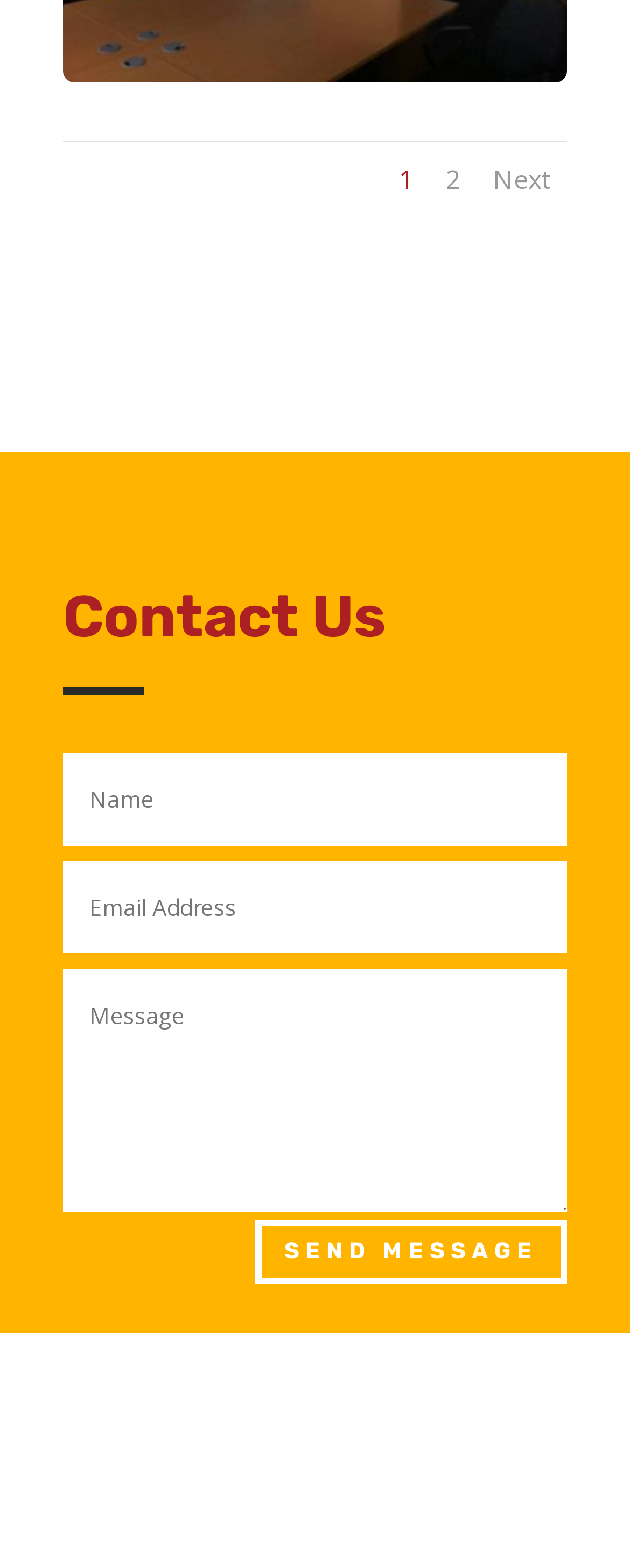Show the bounding box coordinates for the HTML element described as: "name="et_pb_contact_message_0" placeholder="Message"".

[0.101, 0.618, 0.9, 0.773]